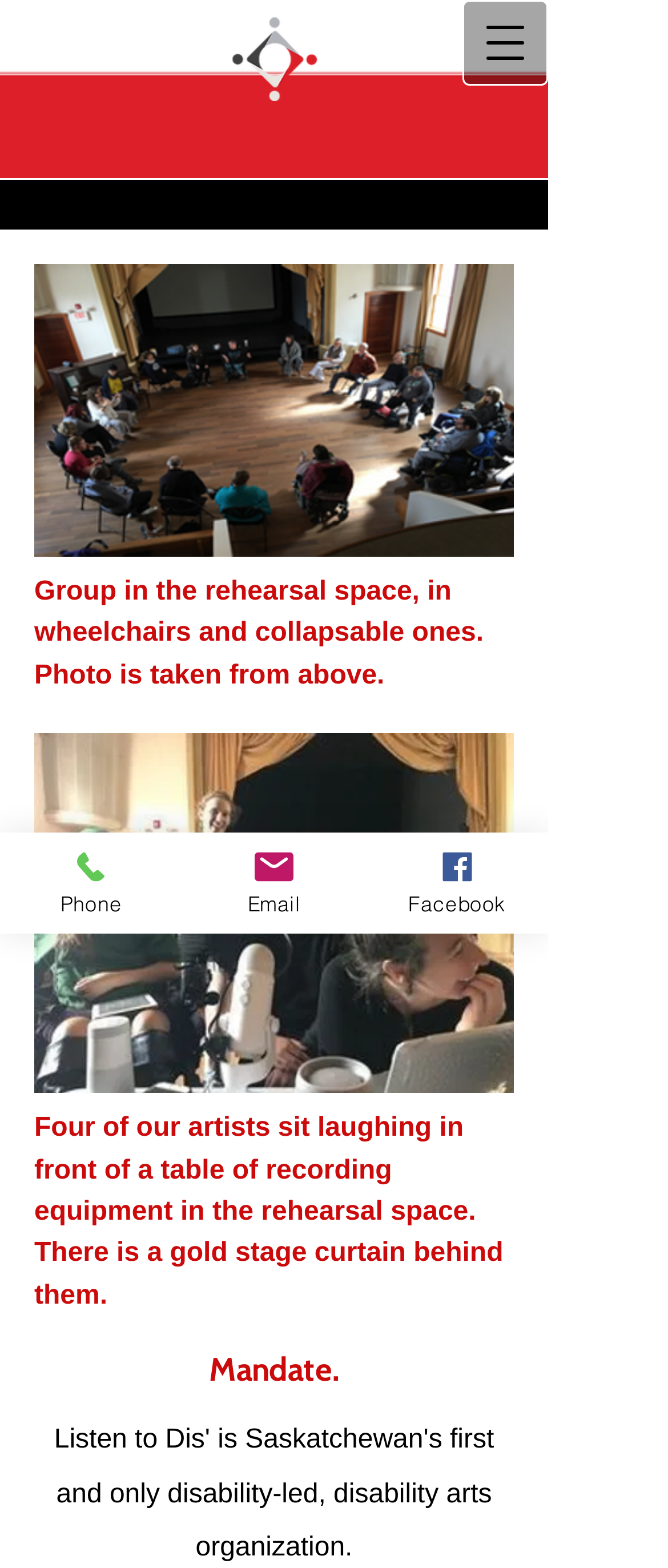Using the information in the image, could you please answer the following question in detail:
How many paragraphs of text are there on the webpage?

I counted the number of StaticText elements on the webpage and found two paragraphs of text, each describing an image.